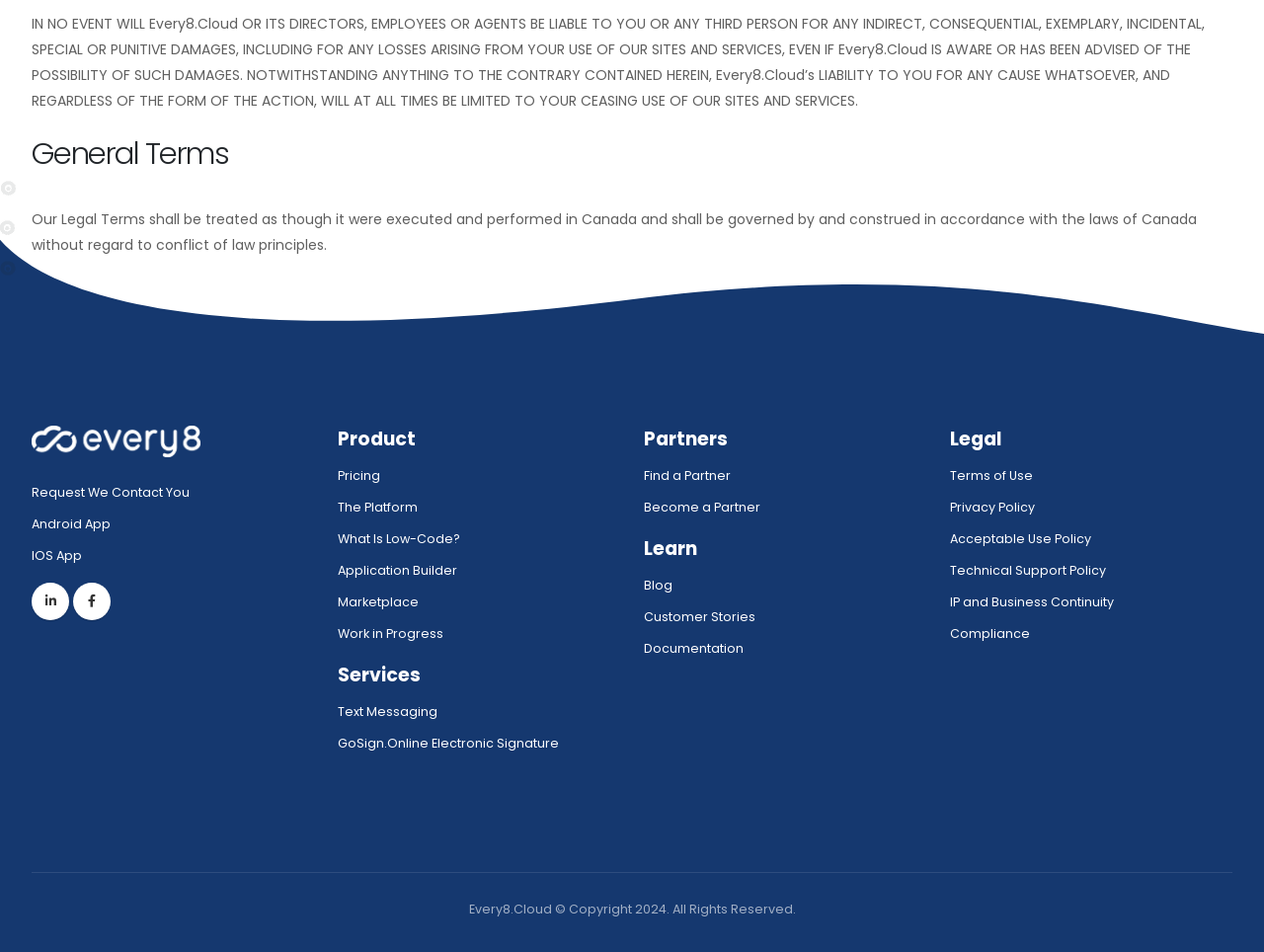Please identify the bounding box coordinates of the element that needs to be clicked to perform the following instruction: "Read the Terms of Use".

[0.752, 0.491, 0.817, 0.508]